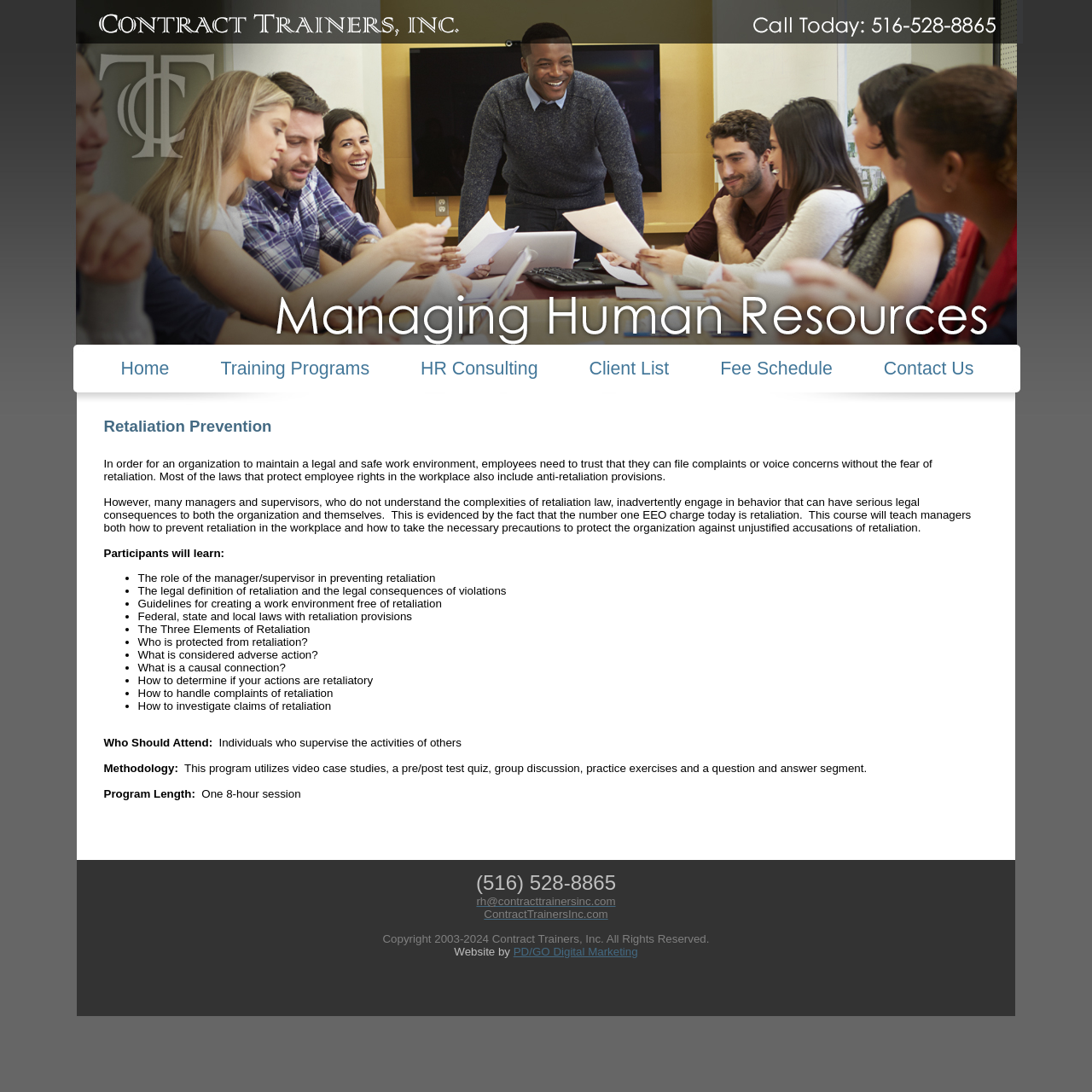Based on the visual content of the image, answer the question thoroughly: What is the contact email address provided on the webpage?

The webpage provides a contact email address, rh@contracttrainersinc.com, which can be used to reach out to the organization for more information or to inquire about the Retaliation Prevention course.